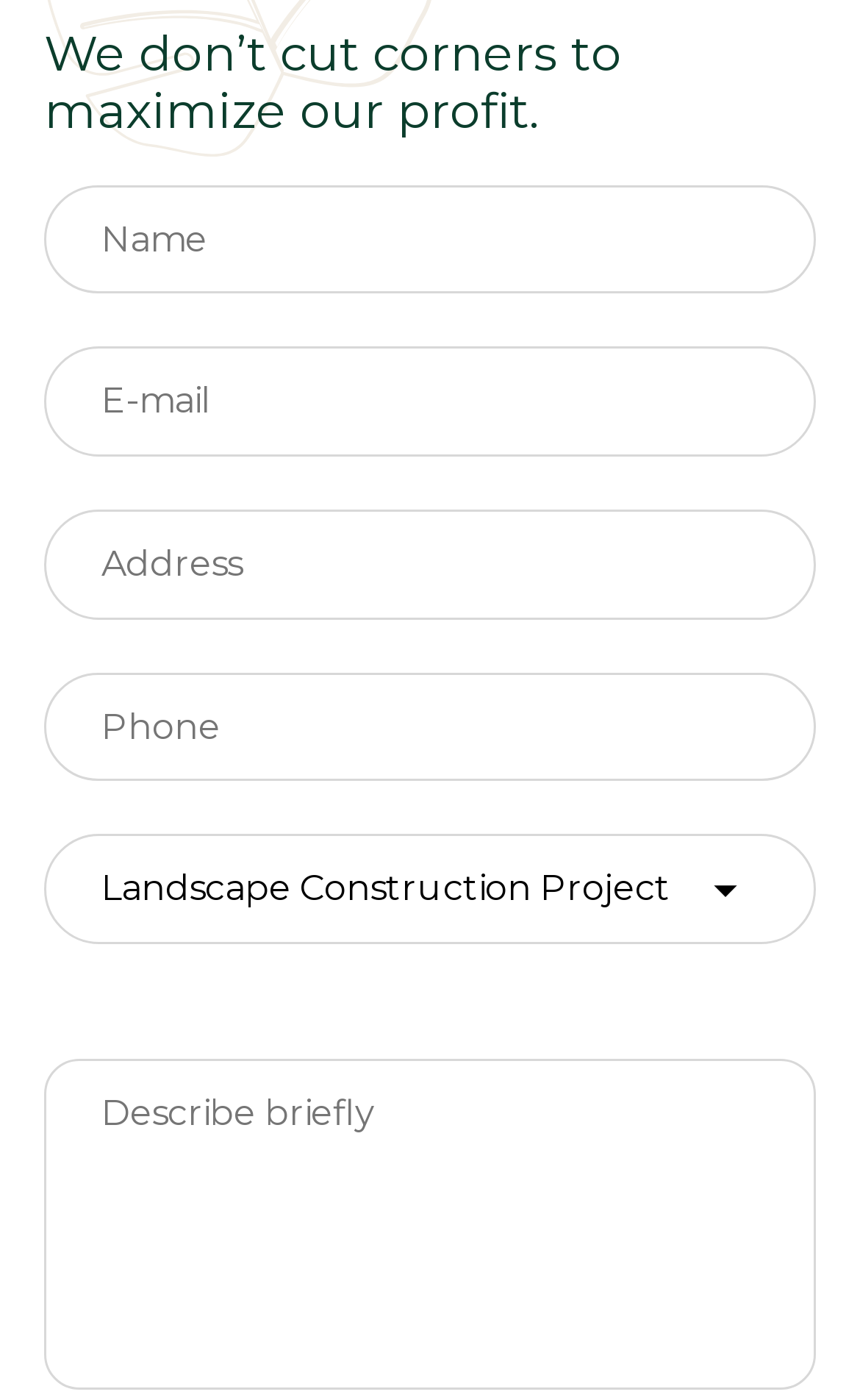What is required to fill in the form?
Based on the visual content, answer with a single word or a brief phrase.

Name, Email, Phone